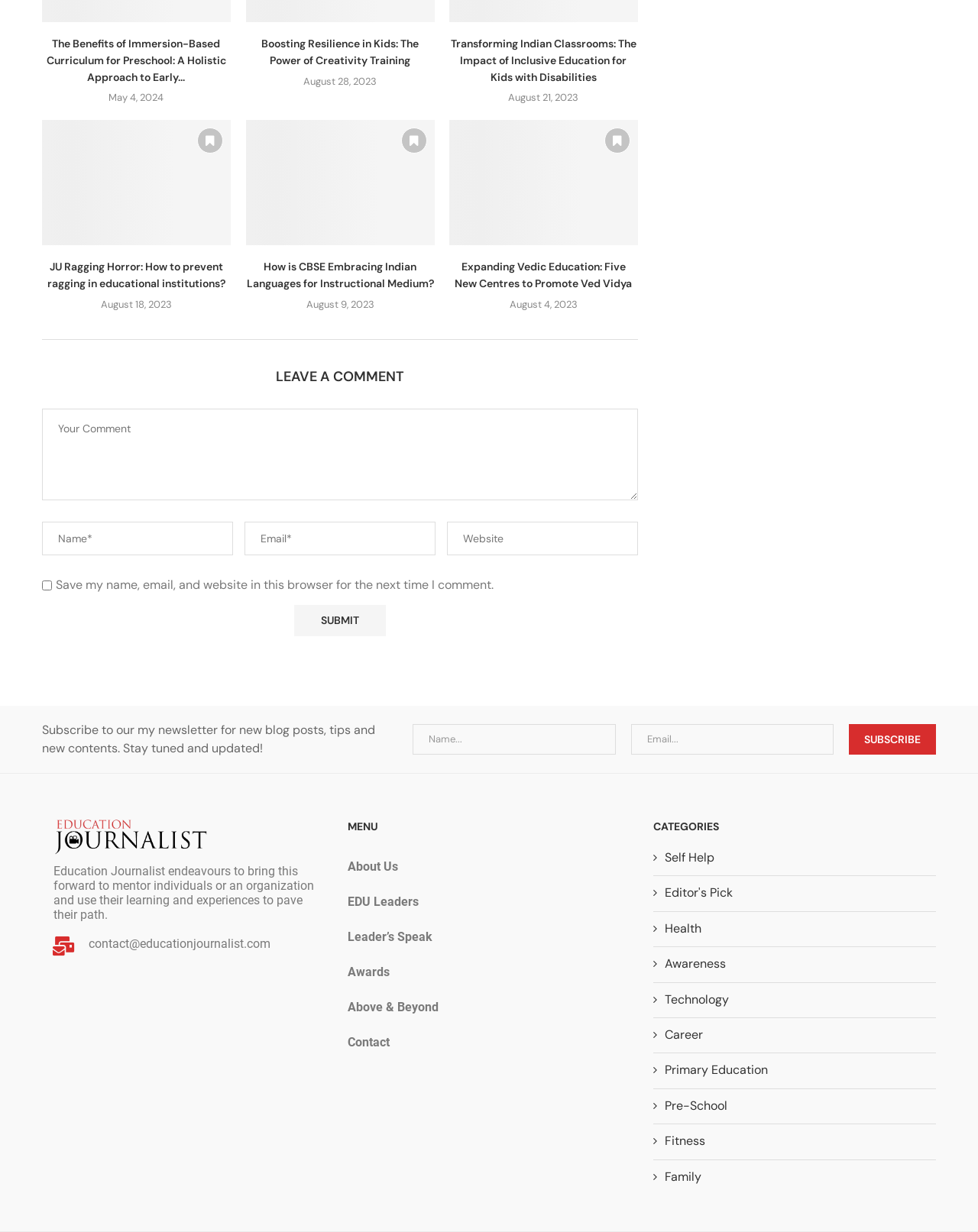How many comment fields are there?
Give a one-word or short phrase answer based on the image.

4